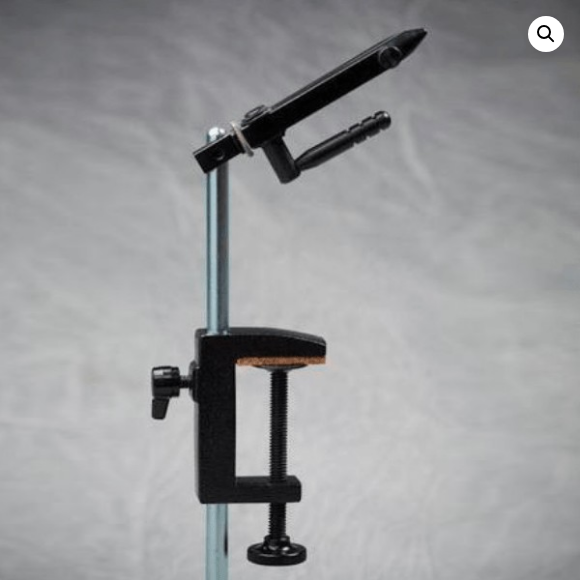Respond to the question with just a single word or phrase: 
What is the range of hook sizes the vise can hold?

22 to 7/0